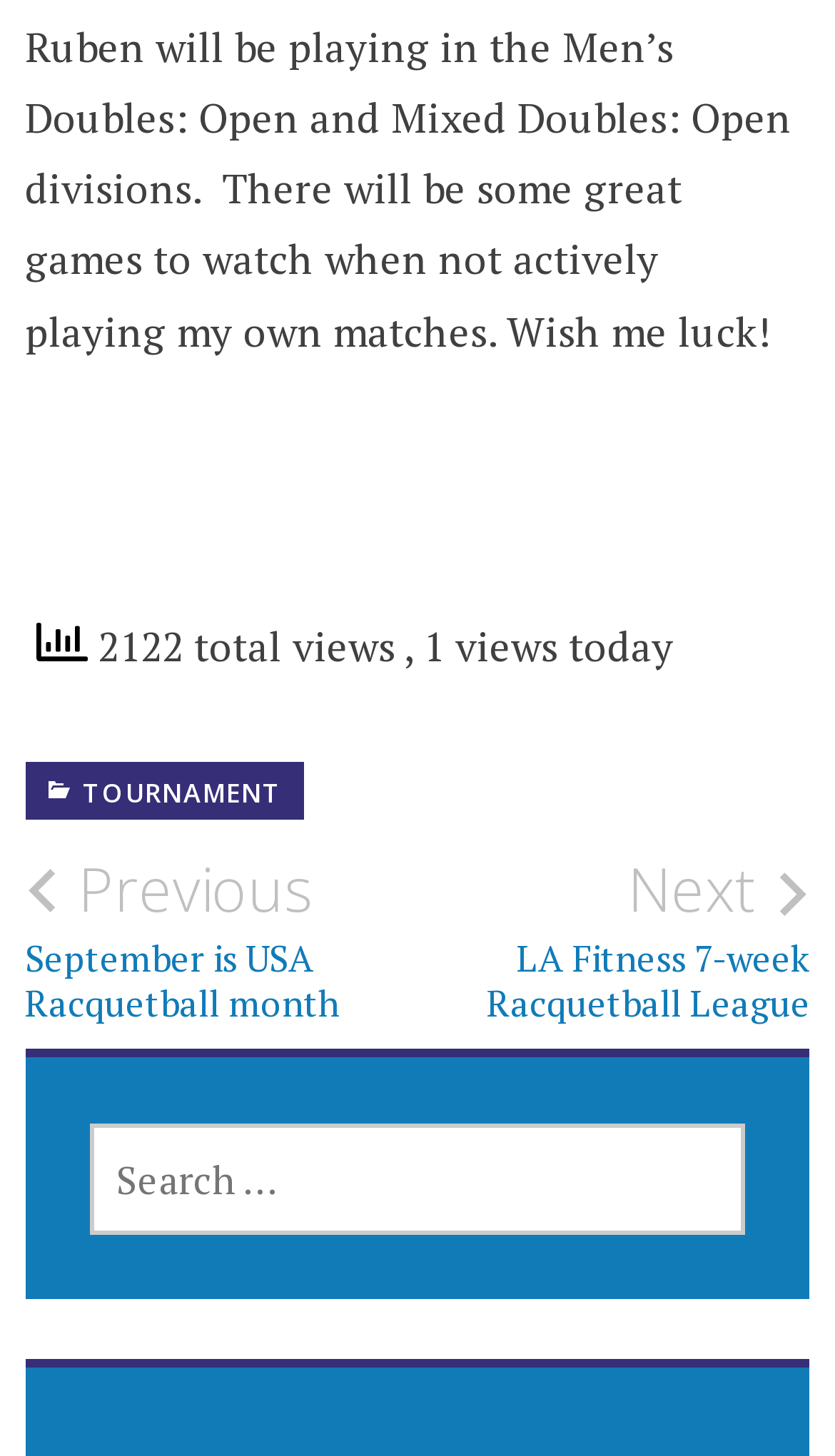Using a single word or phrase, answer the following question: 
What is the name of the tournament?

TOURNAMENT